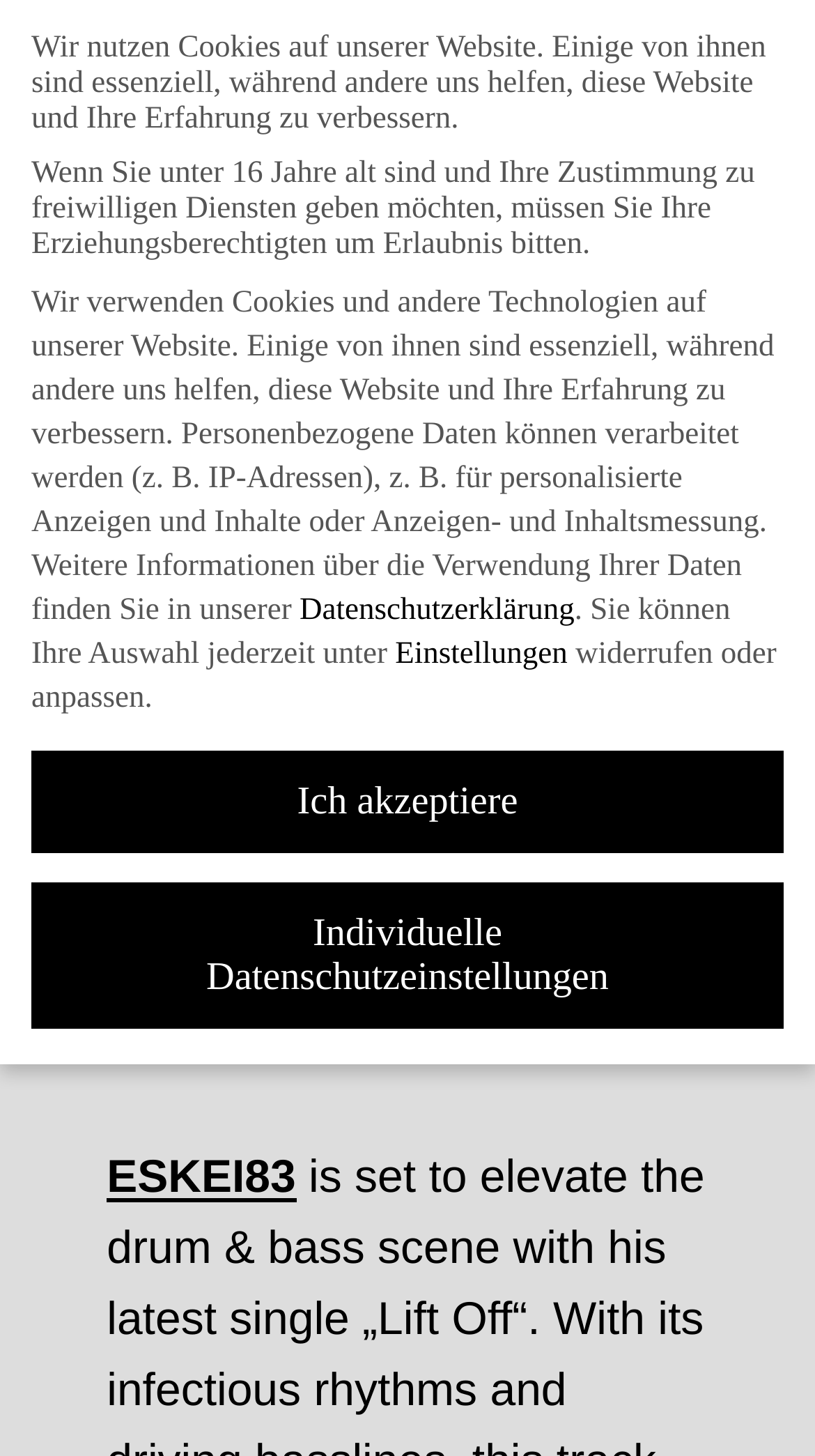Identify the bounding box coordinates for the region of the element that should be clicked to carry out the instruction: "Visit ESKEI83's page". The bounding box coordinates should be four float numbers between 0 and 1, i.e., [left, top, right, bottom].

[0.131, 0.79, 0.363, 0.826]